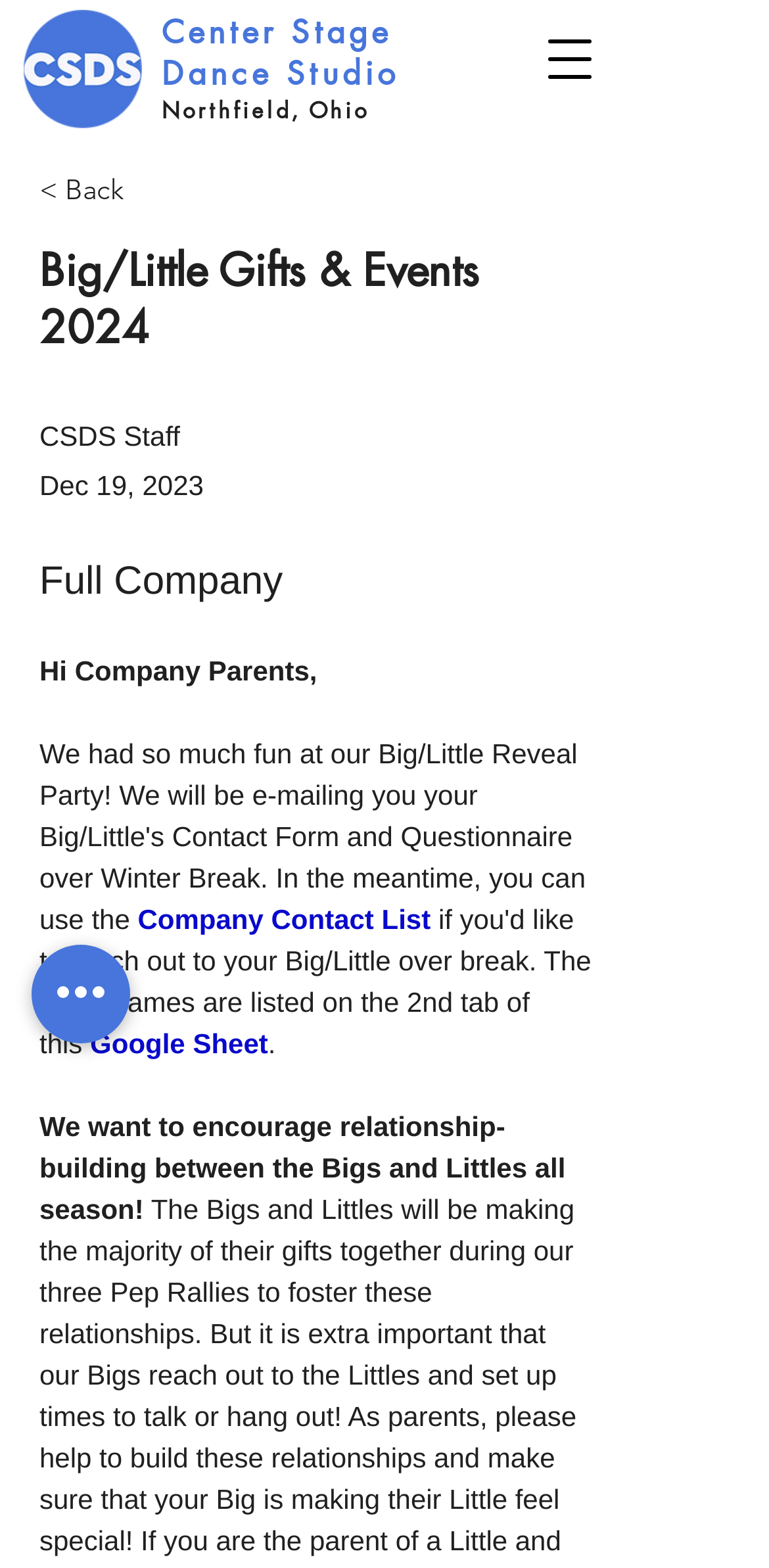Please find and report the bounding box coordinates of the element to click in order to perform the following action: "View Company Contact List". The coordinates should be expressed as four float numbers between 0 and 1, in the format [left, top, right, bottom].

[0.179, 0.576, 0.56, 0.596]